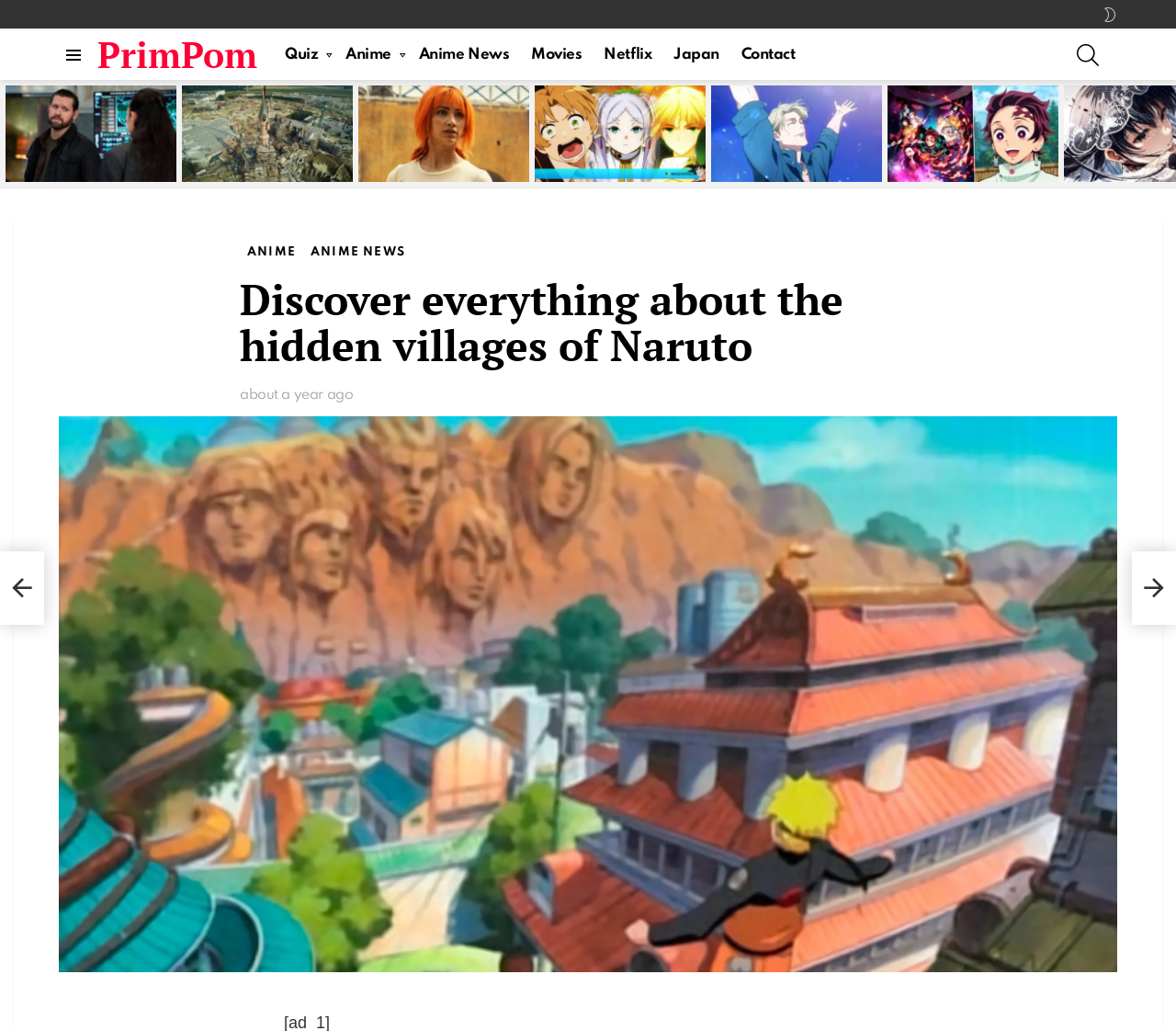Provide a brief response to the question below using a single word or phrase: 
How many articles are displayed on the current page?

5